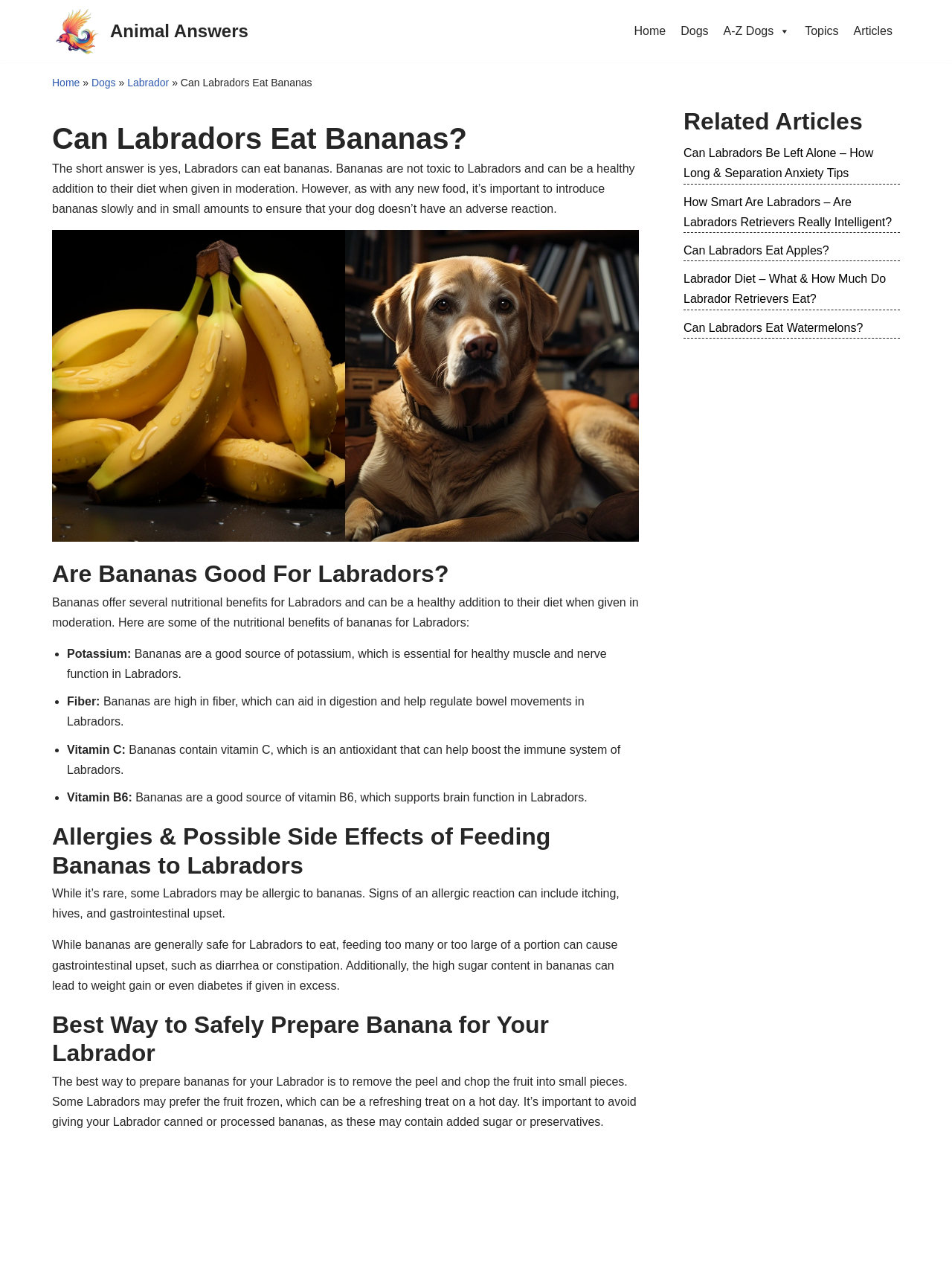Respond to the following question using a concise word or phrase: 
How should bananas be prepared for Labradors?

Remove peel and chop into small pieces